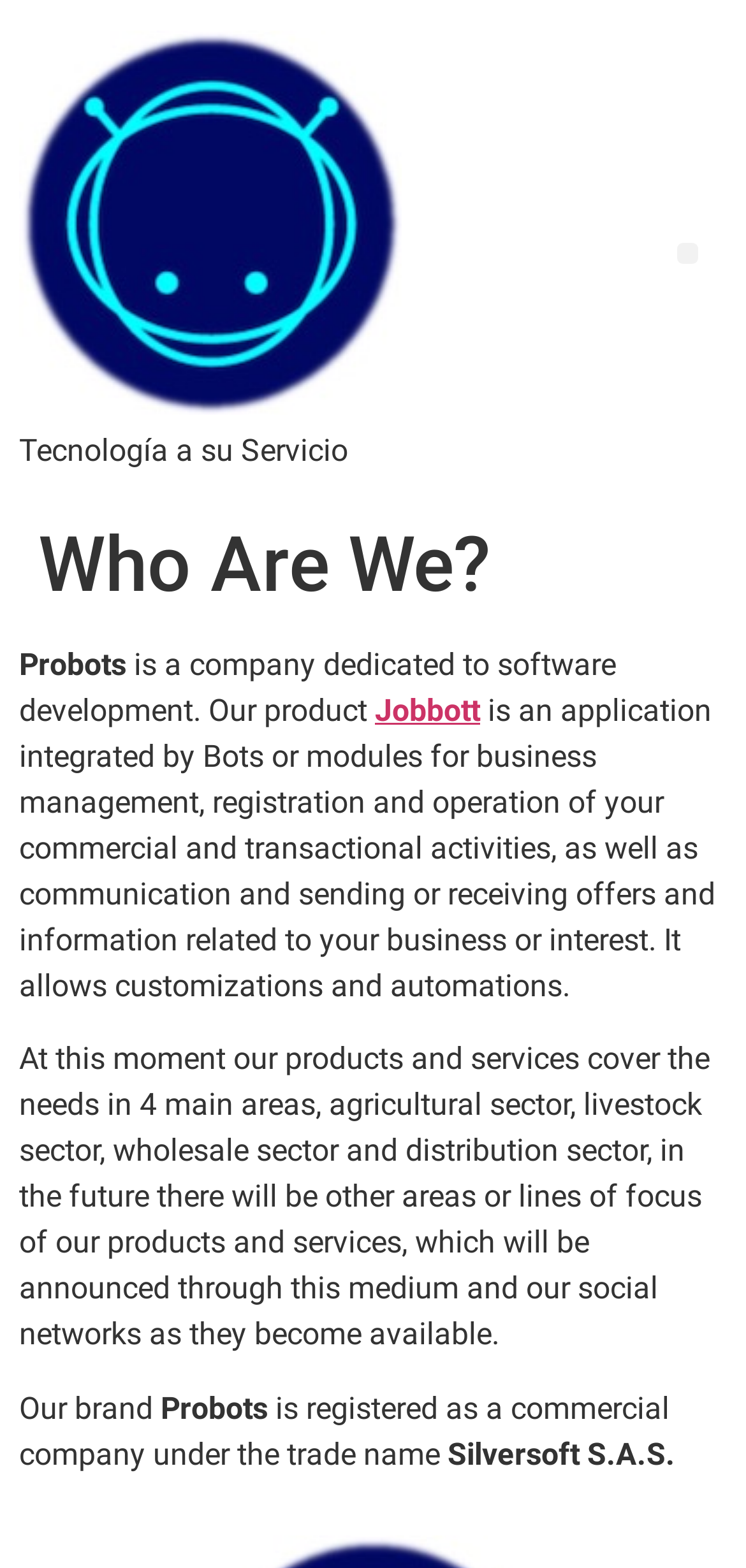Locate the bounding box of the UI element based on this description: "Jobbott". Provide four float numbers between 0 and 1 as [left, top, right, bottom].

[0.503, 0.441, 0.644, 0.465]